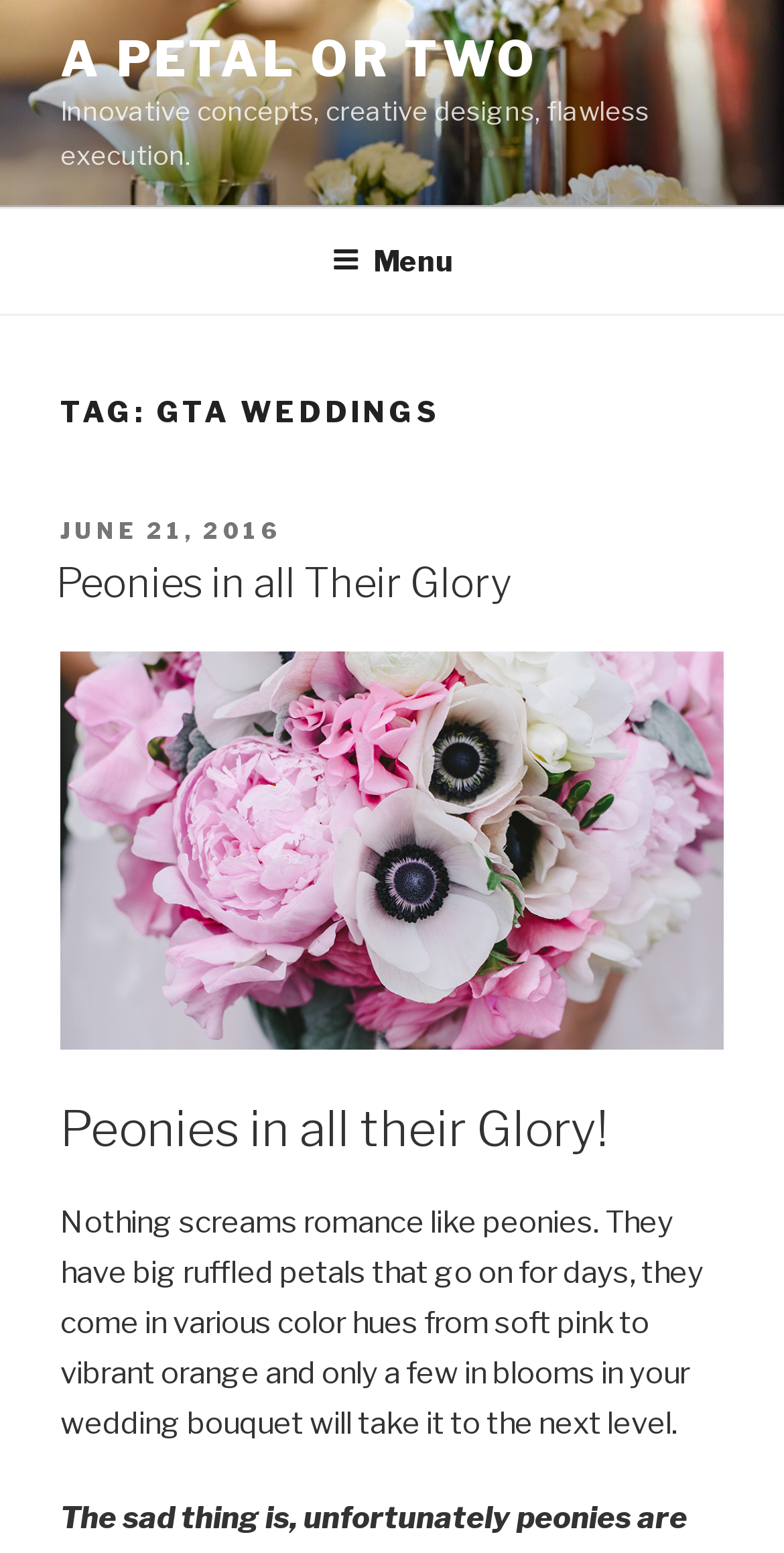Detail the various sections and features present on the webpage.

The webpage appears to be a blog or archive page focused on weddings, specifically GTA weddings. At the top, there is a prominent link to "A PETAL OR TWO" and a brief description of the website, "Innovative concepts, creative designs, flawless execution." 

Below this, there is a top menu navigation bar that spans the entire width of the page. Within this menu, there is a button labeled "Menu" that can be expanded to reveal more options.

The main content of the page is divided into sections, each with a heading that starts with "TAG: GTA WEDDINGS". The first section has a subheading "POSTED ON JUNE 21, 2016" and features an article titled "Peonies in all Their Glory". This article includes a link to the full post and a brief summary of the content, which discusses the romantic appeal of peonies in wedding bouquets.

Below this, there is an image of a bride holding a flower bouquet, specifically labeled as "bride flower bouquet Guelph". This image is accompanied by a link to a related article.

Further down, there is another section with a similar structure, featuring an article titled "Peonies in all their Glory!" with a longer summary of the content. This section also includes a static text block that continues the discussion of peonies in wedding bouquets, highlighting their romantic appeal and versatility in terms of color hues.